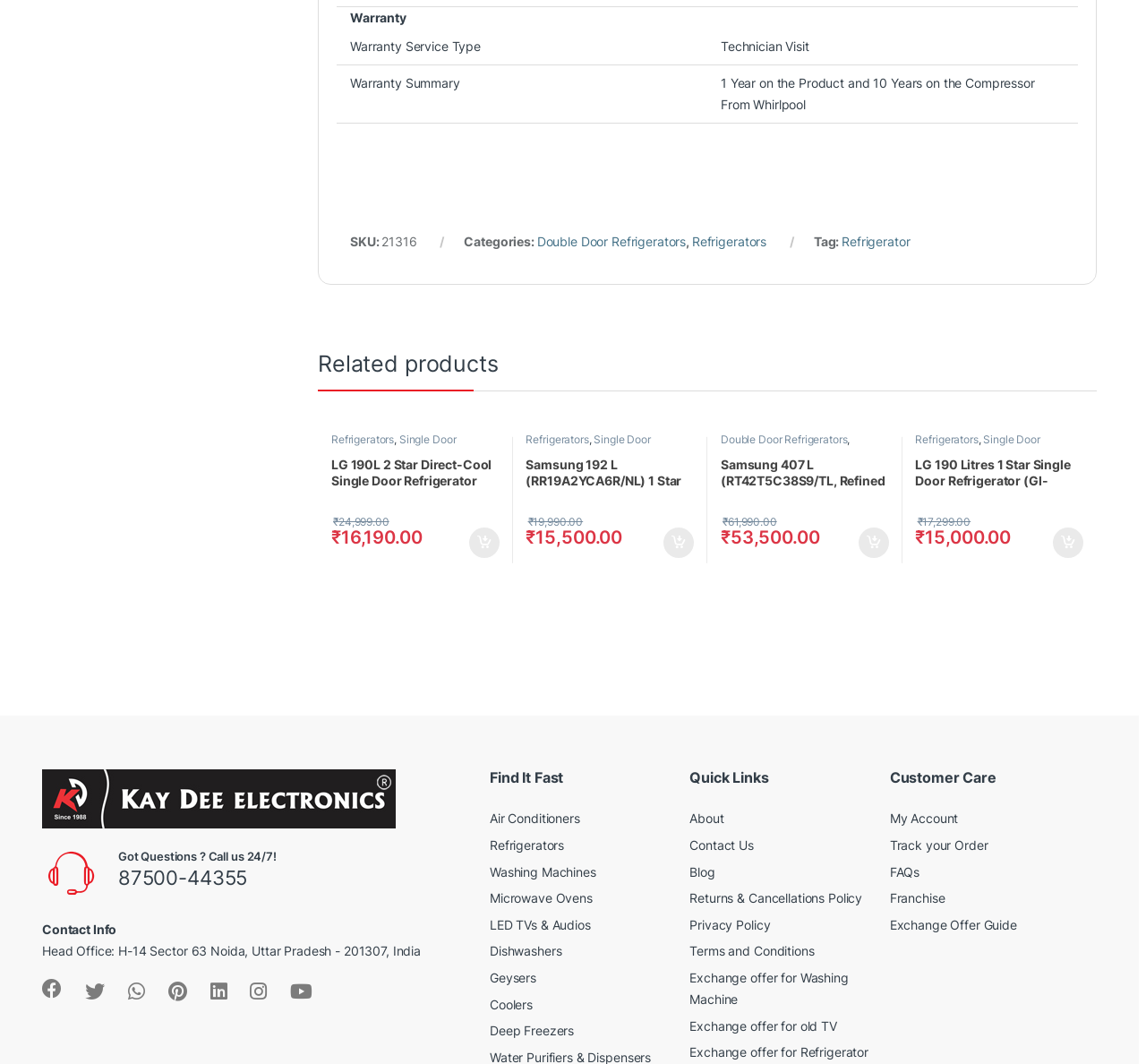Can you specify the bounding box coordinates of the area that needs to be clicked to fulfill the following instruction: "Add 'Samsung 192 L (RR19A2YCA6R/NL) 1 Star Direct Cool Single Door Refrigerator' to cart"?

[0.579, 0.496, 0.605, 0.524]